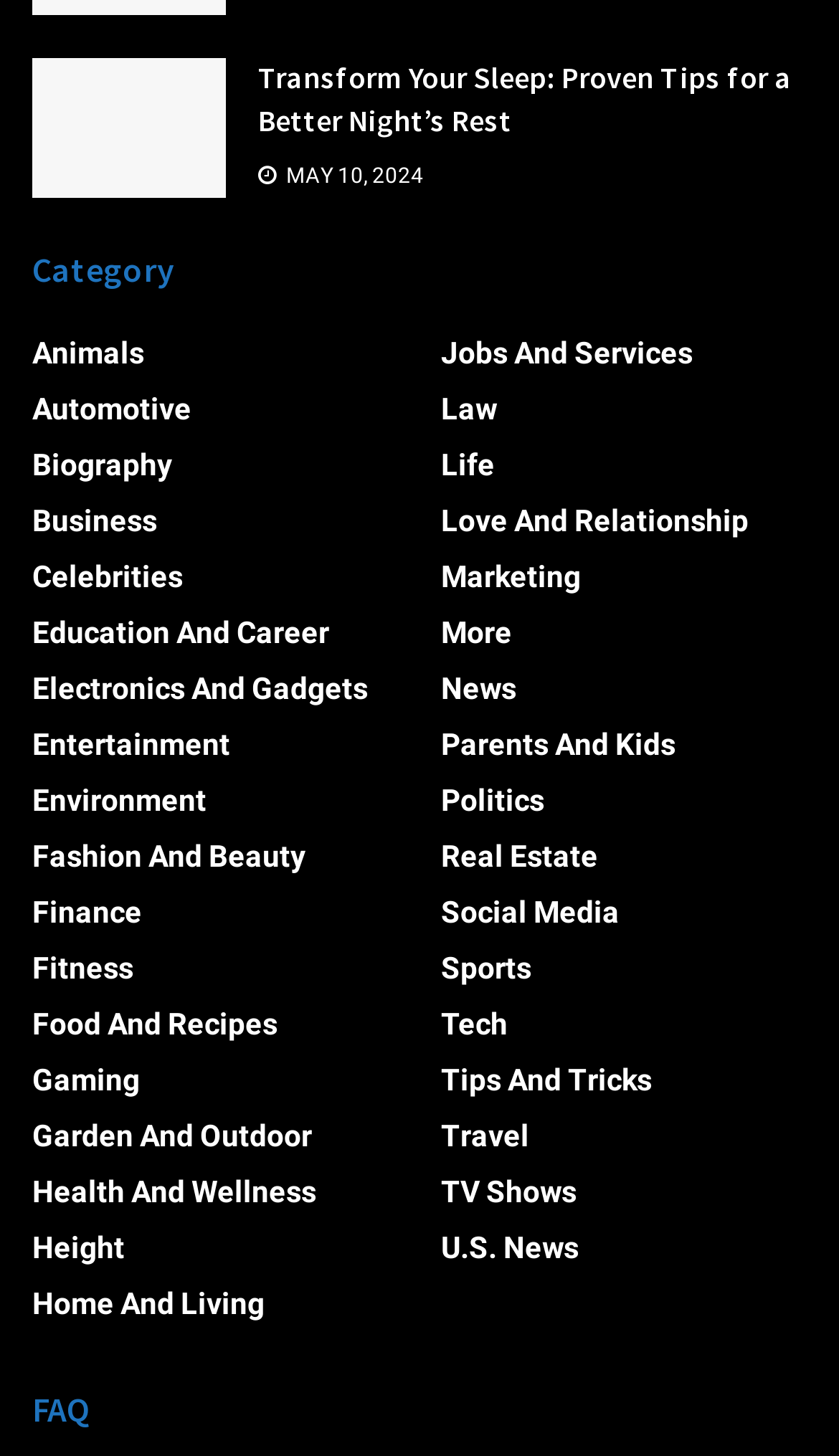Please identify the bounding box coordinates of the element's region that I should click in order to complete the following instruction: "View the 'Transform Your Sleep: Proven Tips for a Better Night’s Rest' image". The bounding box coordinates consist of four float numbers between 0 and 1, i.e., [left, top, right, bottom].

[0.038, 0.04, 0.269, 0.173]